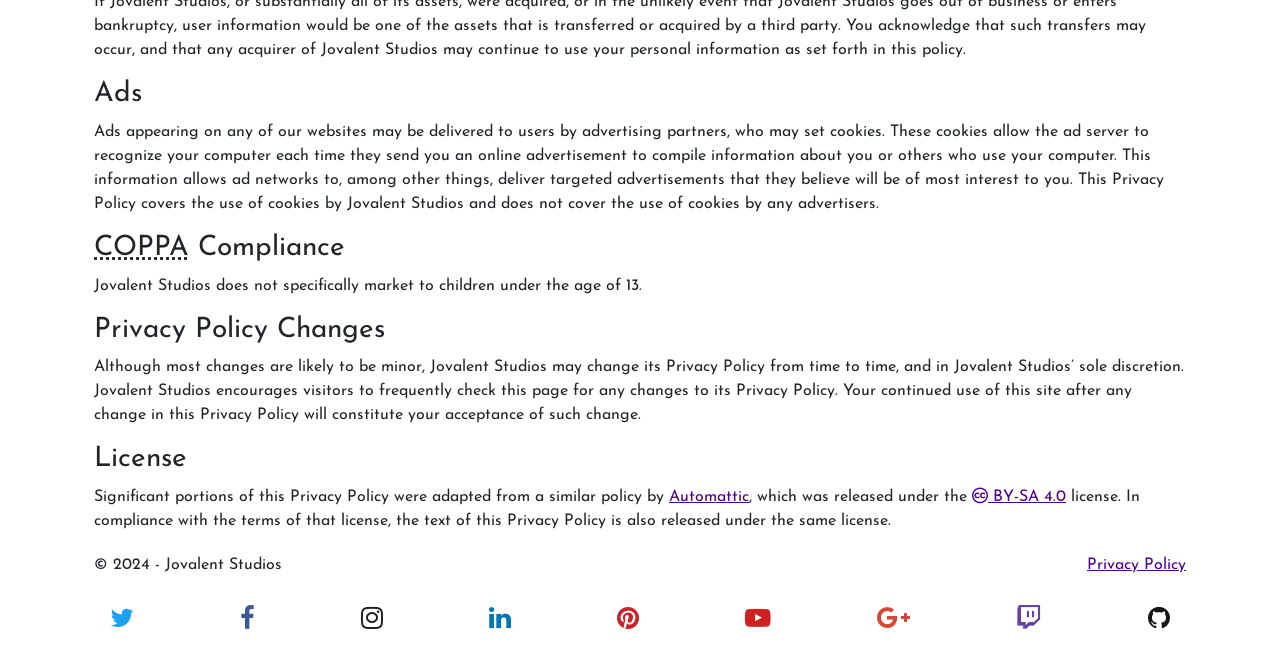Identify the bounding box of the UI component described as: "CC BY-SA 4.0".

[0.759, 0.739, 0.833, 0.764]